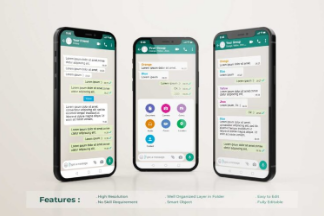Give a one-word or short phrase answer to the question: 
Is the WhatsApp application fully editable?

Yes